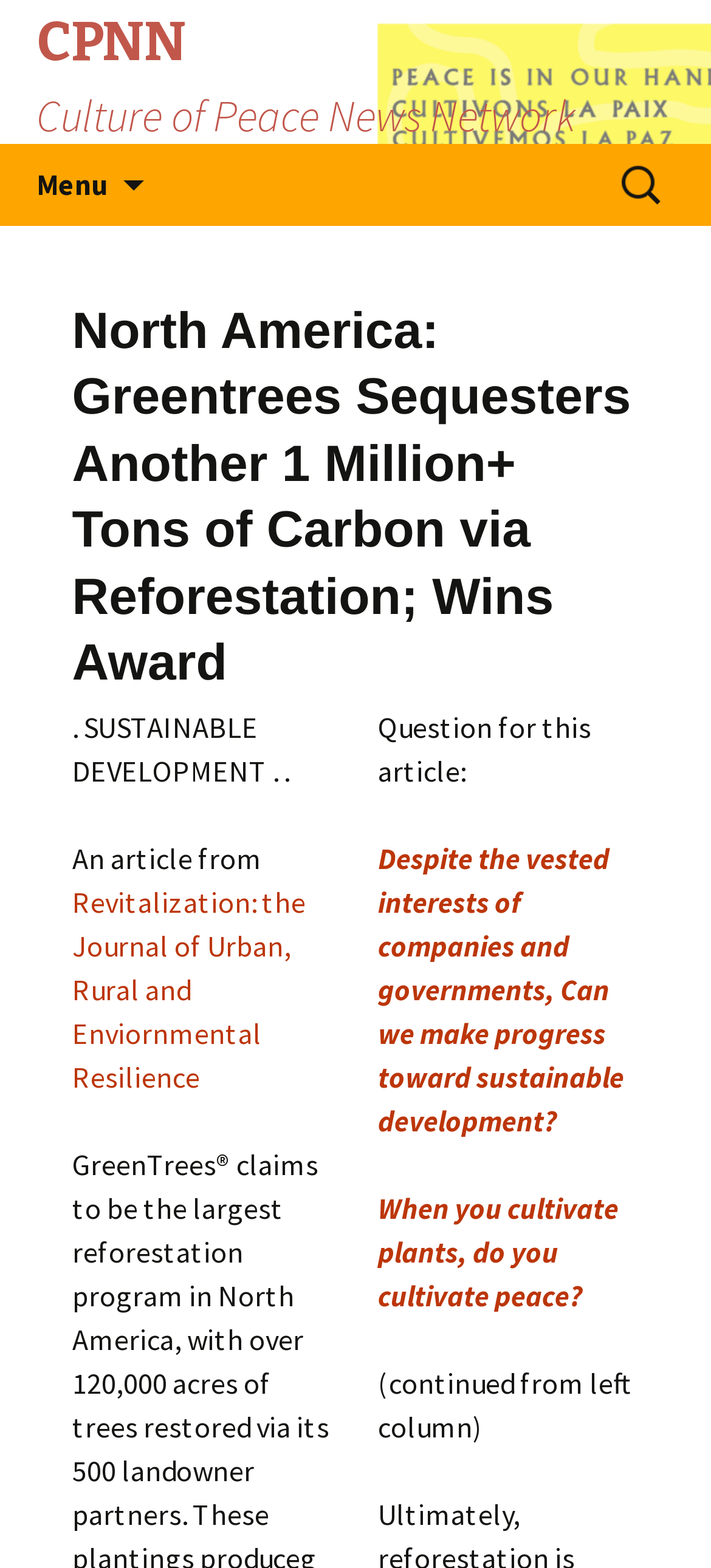What is the award mentioned in the article?
Please provide a single word or phrase as your answer based on the screenshot.

Not specified